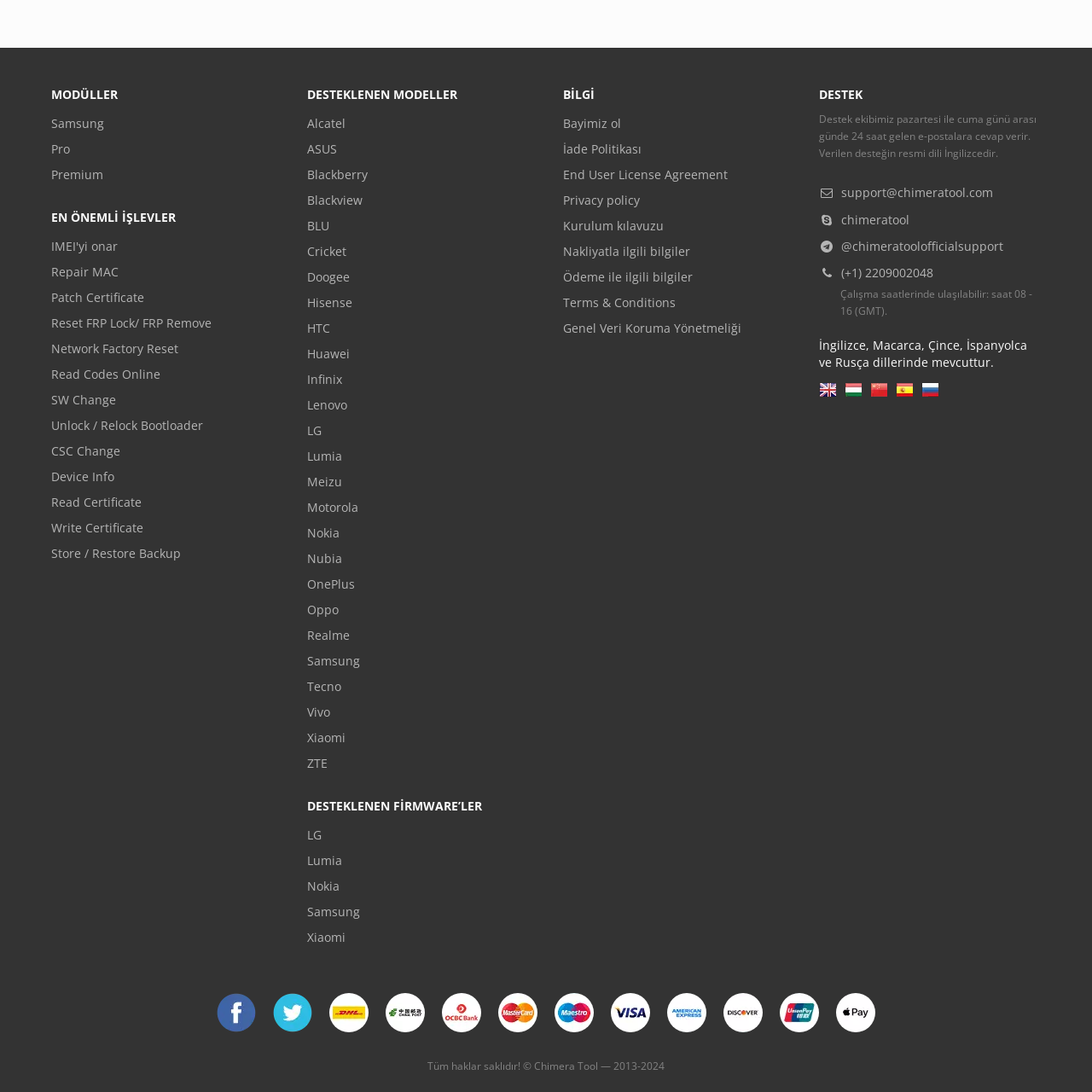Refer to the image and offer a detailed explanation in response to the question: How many supported models are listed?

By counting the links under the 'DESTEKLENEN MODELLER' heading, I can see that there are more than 30 supported models listed, including Alcatel, ASUS, Blackberry, and many others.